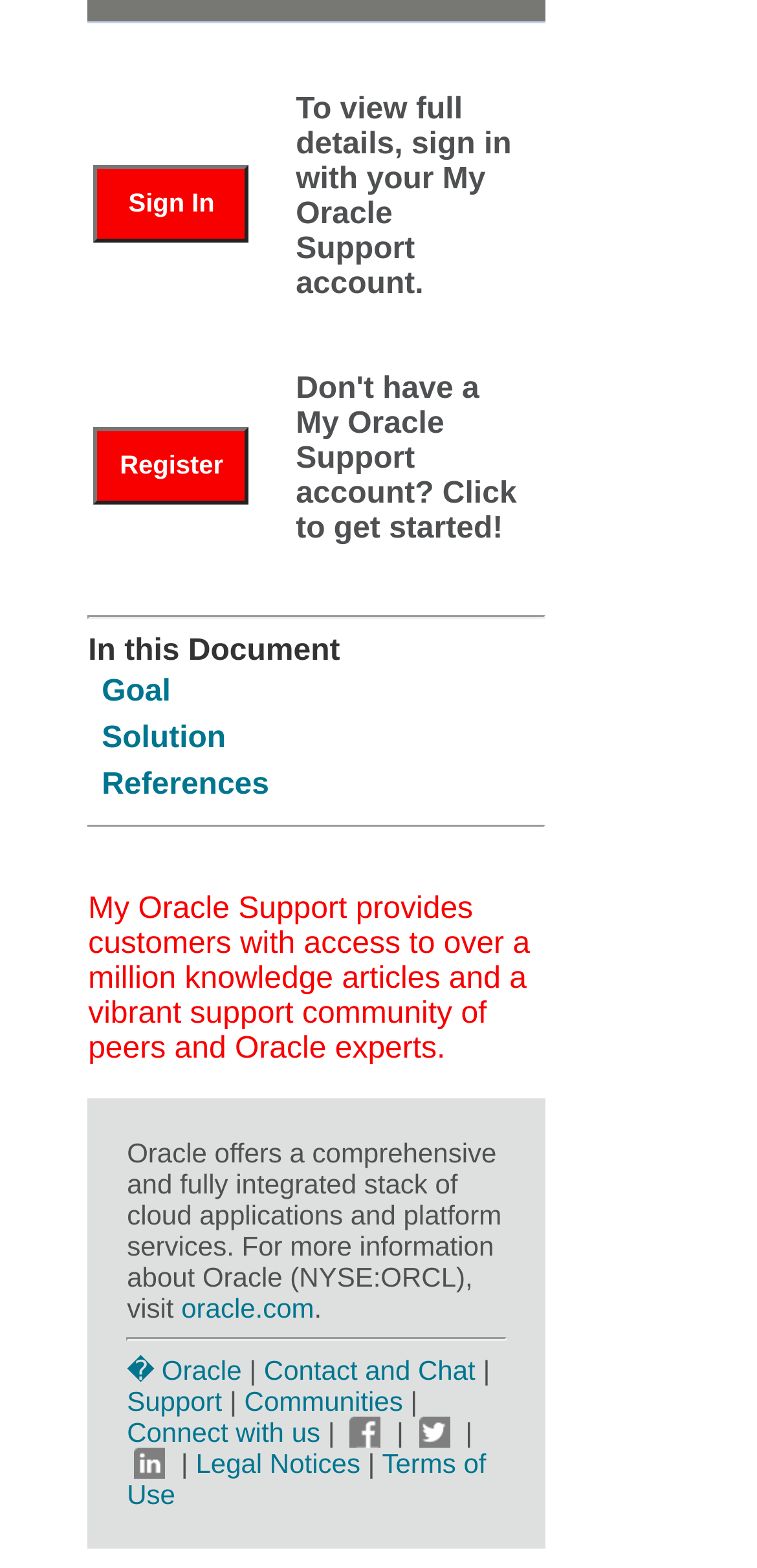Please locate the bounding box coordinates of the element that should be clicked to complete the given instruction: "Read the solution section".

[0.134, 0.46, 0.298, 0.481]